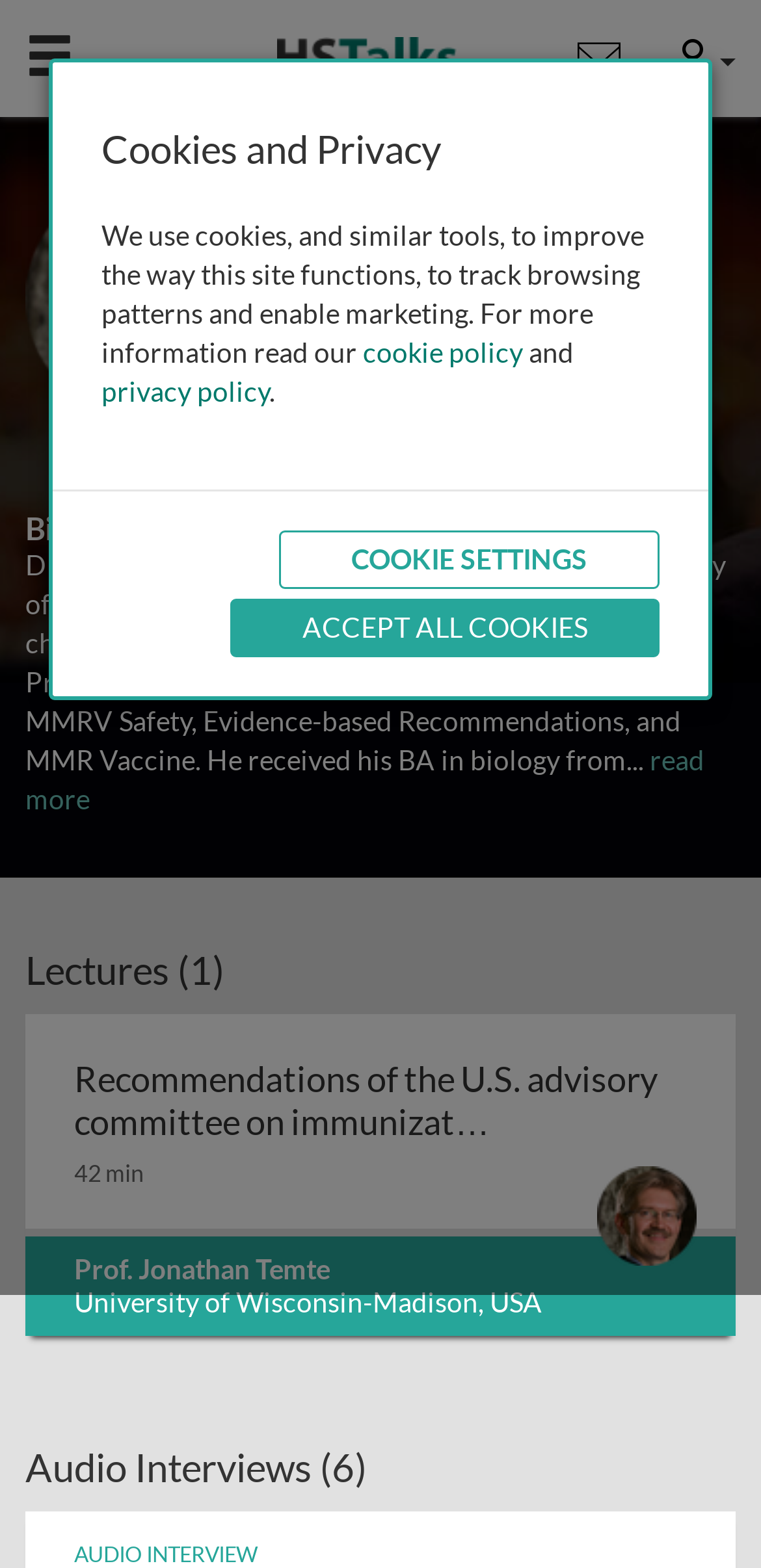Can you identify and provide the main heading of the webpage?

Prof. Jonathan Temte
University of Wisconsin-Madison, USA